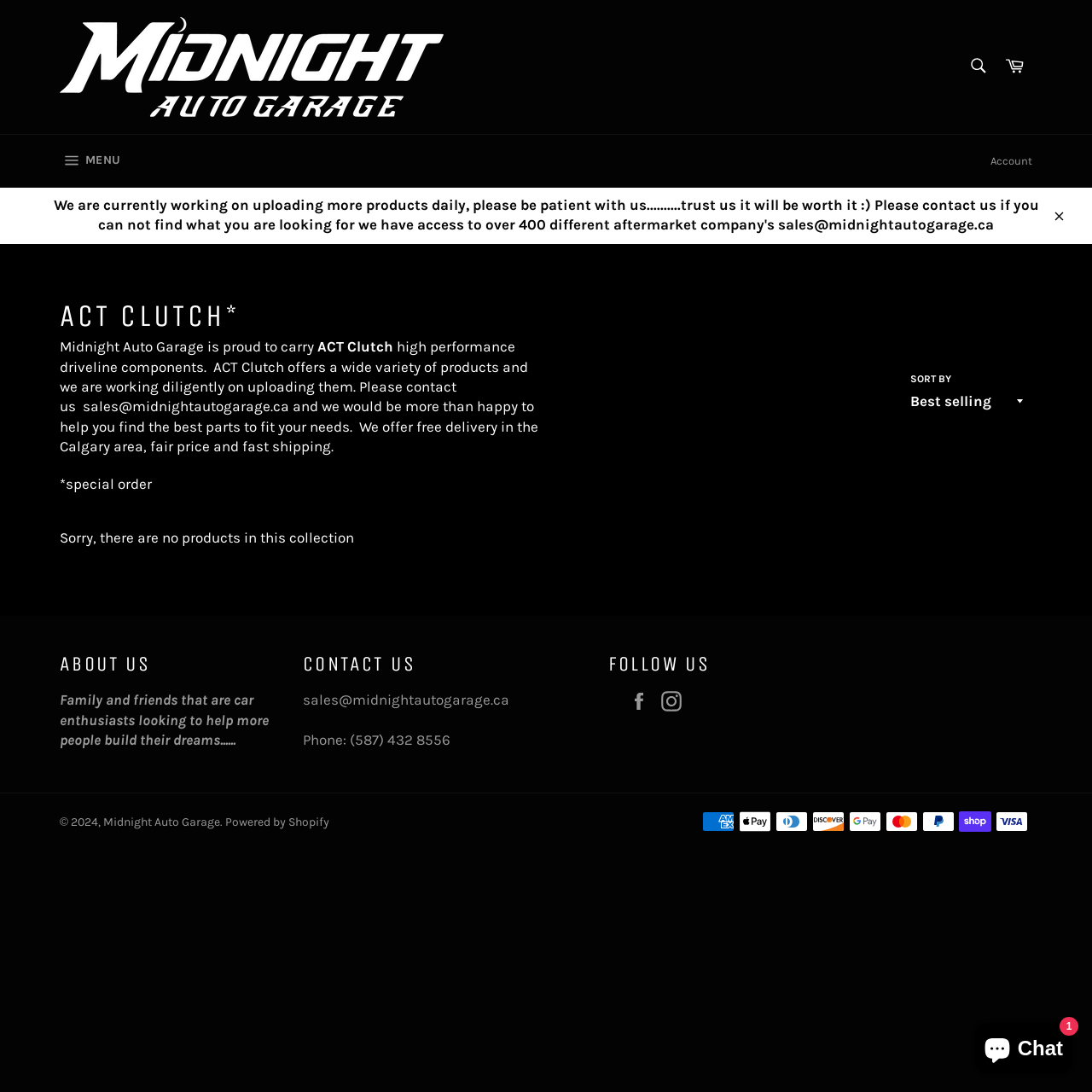Pinpoint the bounding box coordinates of the area that should be clicked to complete the following instruction: "Contact us via email". The coordinates must be given as four float numbers between 0 and 1, i.e., [left, top, right, bottom].

[0.076, 0.364, 0.268, 0.38]